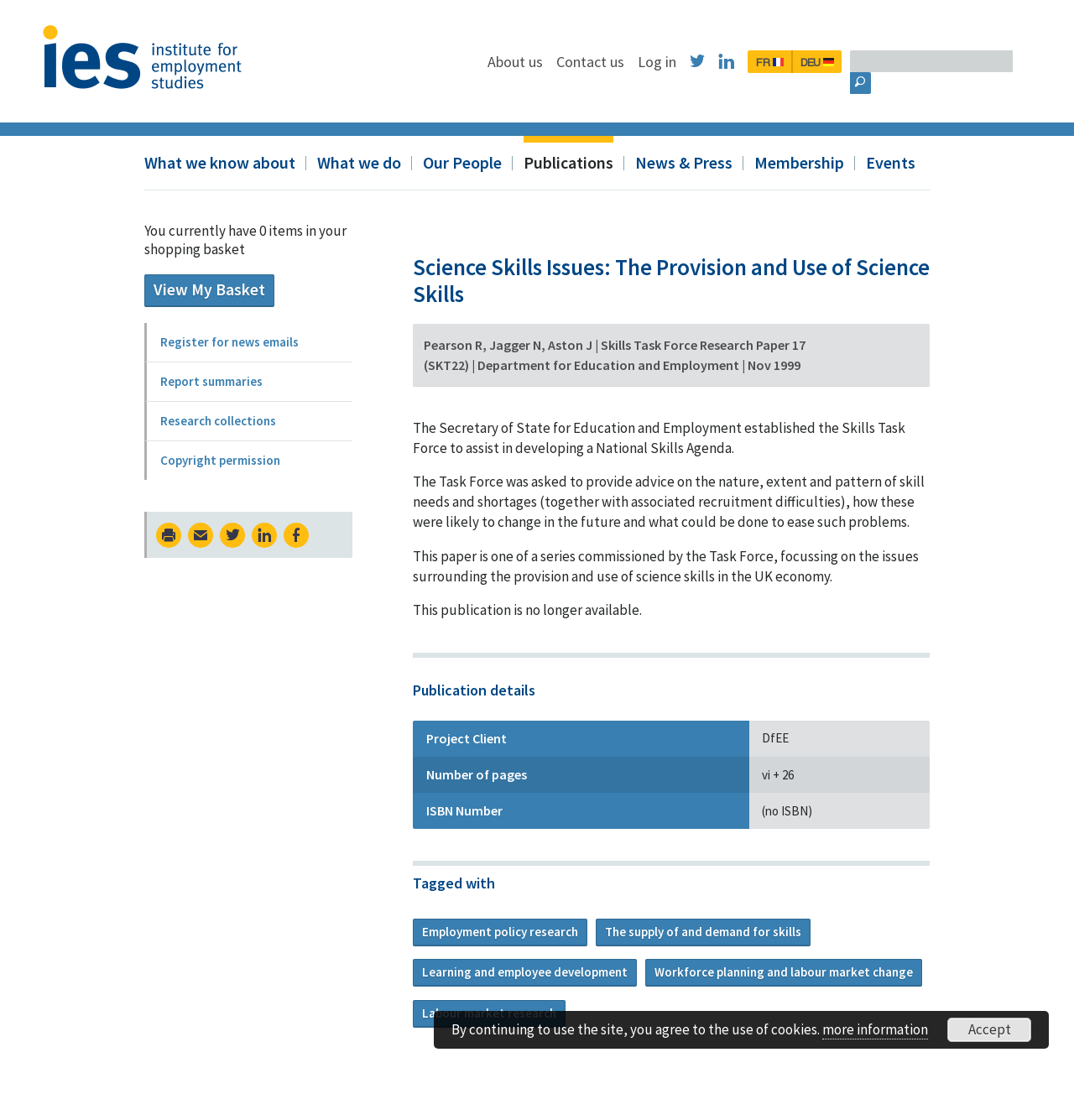Specify the bounding box coordinates of the area that needs to be clicked to achieve the following instruction: "Read the publication details".

[0.384, 0.608, 0.866, 0.624]